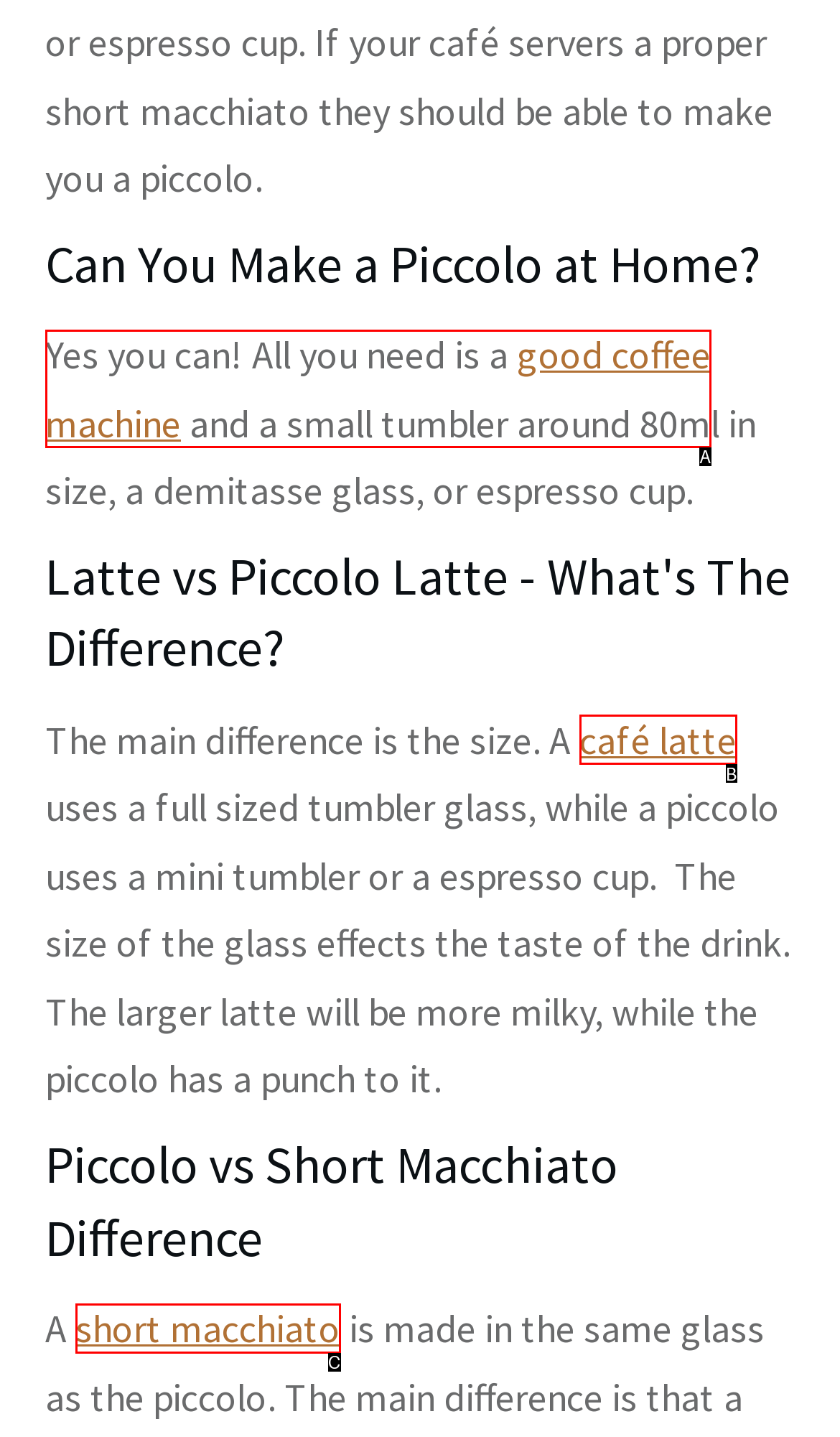Determine which option matches the element description: good coffee machine
Answer using the letter of the correct option.

A